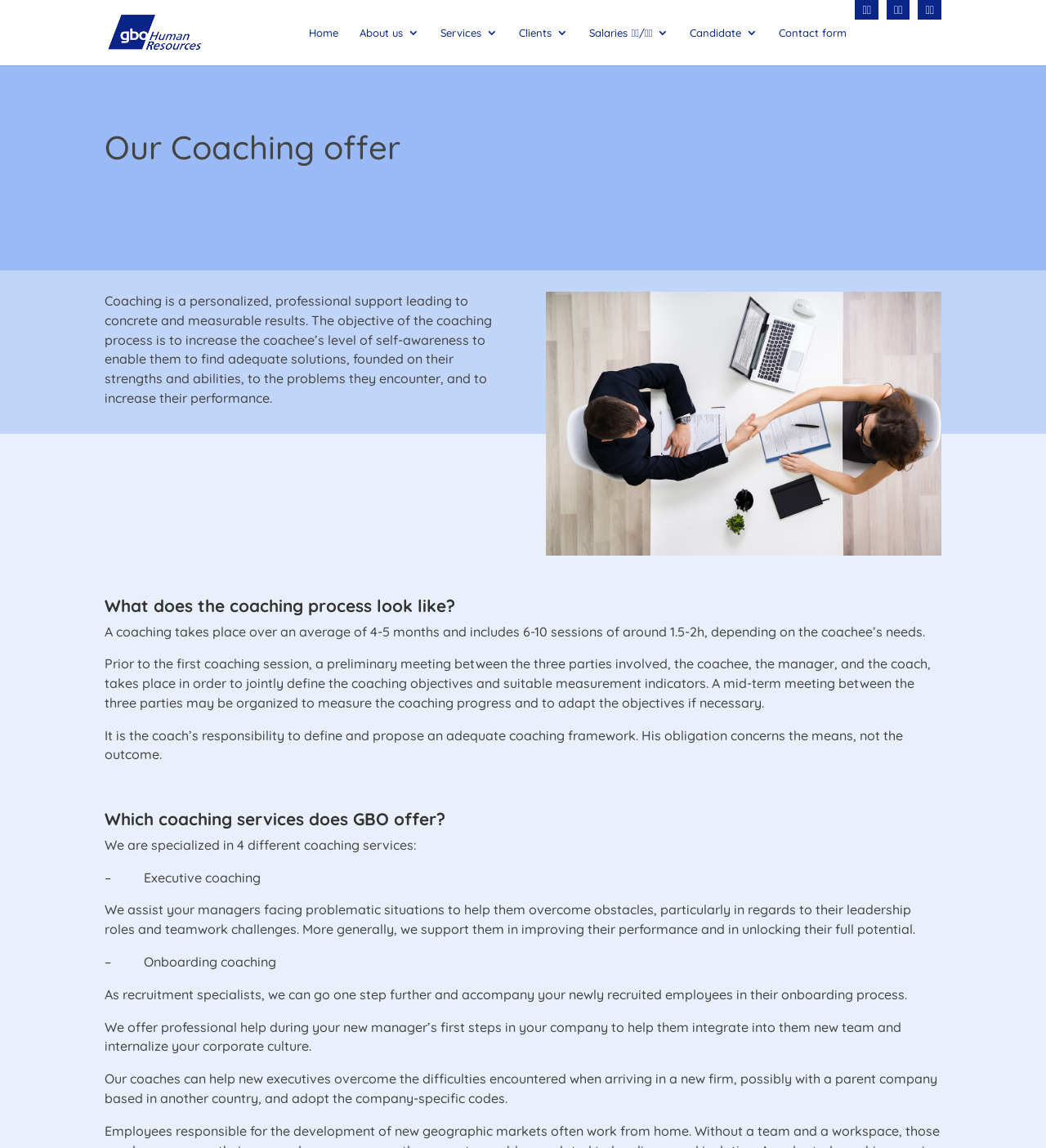What is the language of the first flag icon?
We need a detailed and meticulous answer to the question.

The first flag icon is located at the top right corner of the webpage, and its bounding box coordinates are [0.878, 0.0, 0.9, 0.017]. Based on the OCR text, the icon is 🇬🇧, which represents the United Kingdom, and the language spoken in the UK is English.